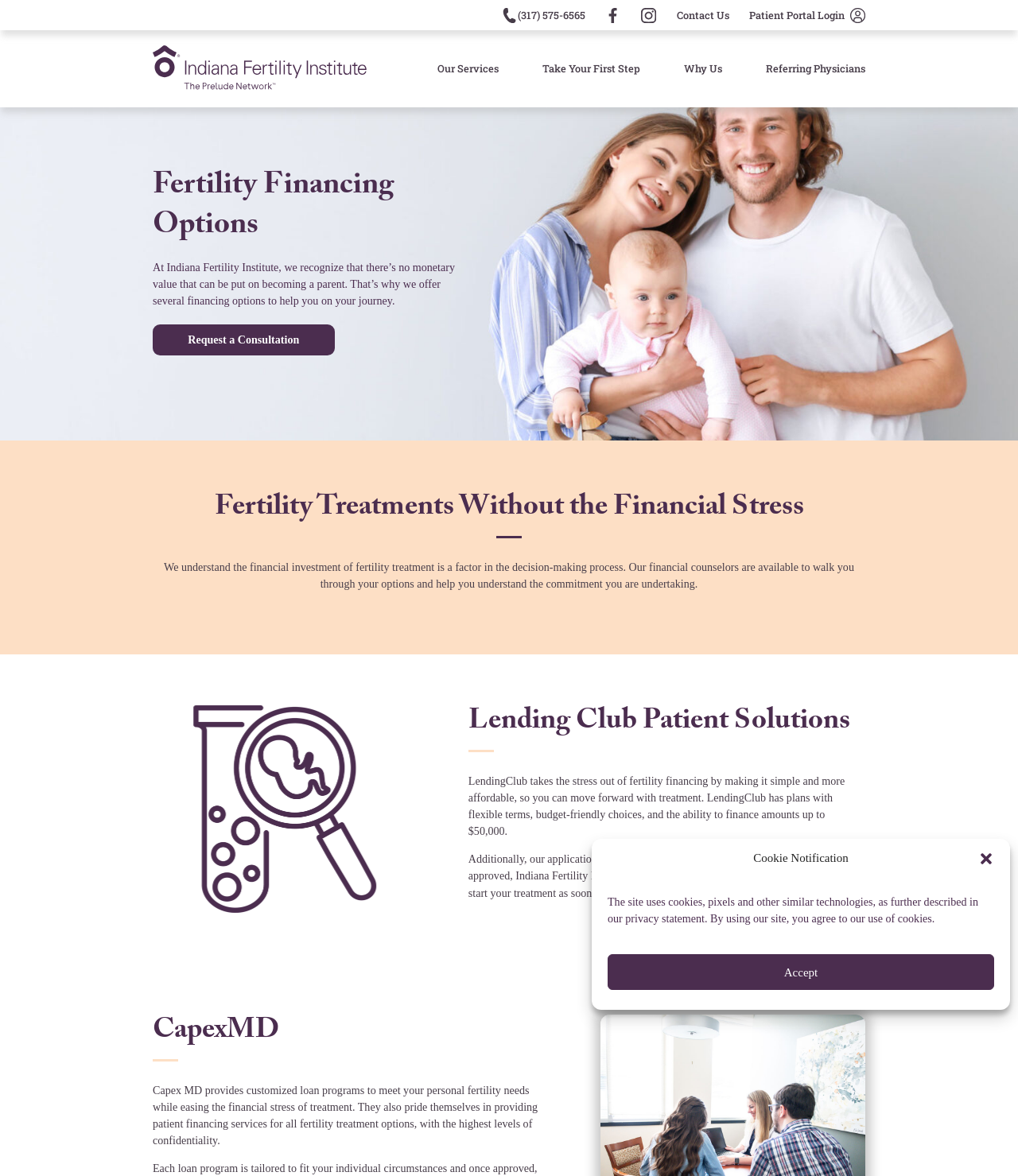Identify the bounding box for the UI element that is described as follows: "Request a Consultation".

[0.15, 0.276, 0.329, 0.302]